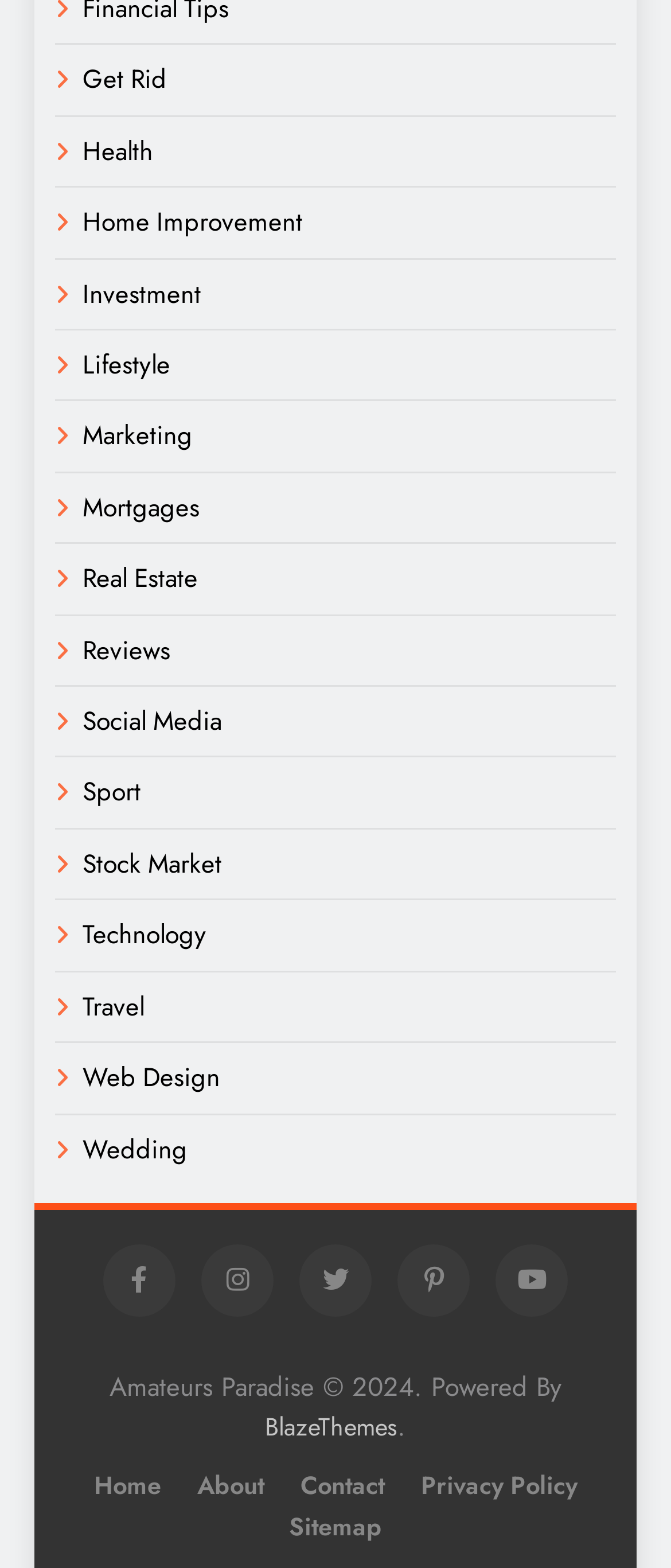Predict the bounding box coordinates of the area that should be clicked to accomplish the following instruction: "View Sitemap". The bounding box coordinates should consist of four float numbers between 0 and 1, i.e., [left, top, right, bottom].

[0.431, 0.962, 0.569, 0.984]